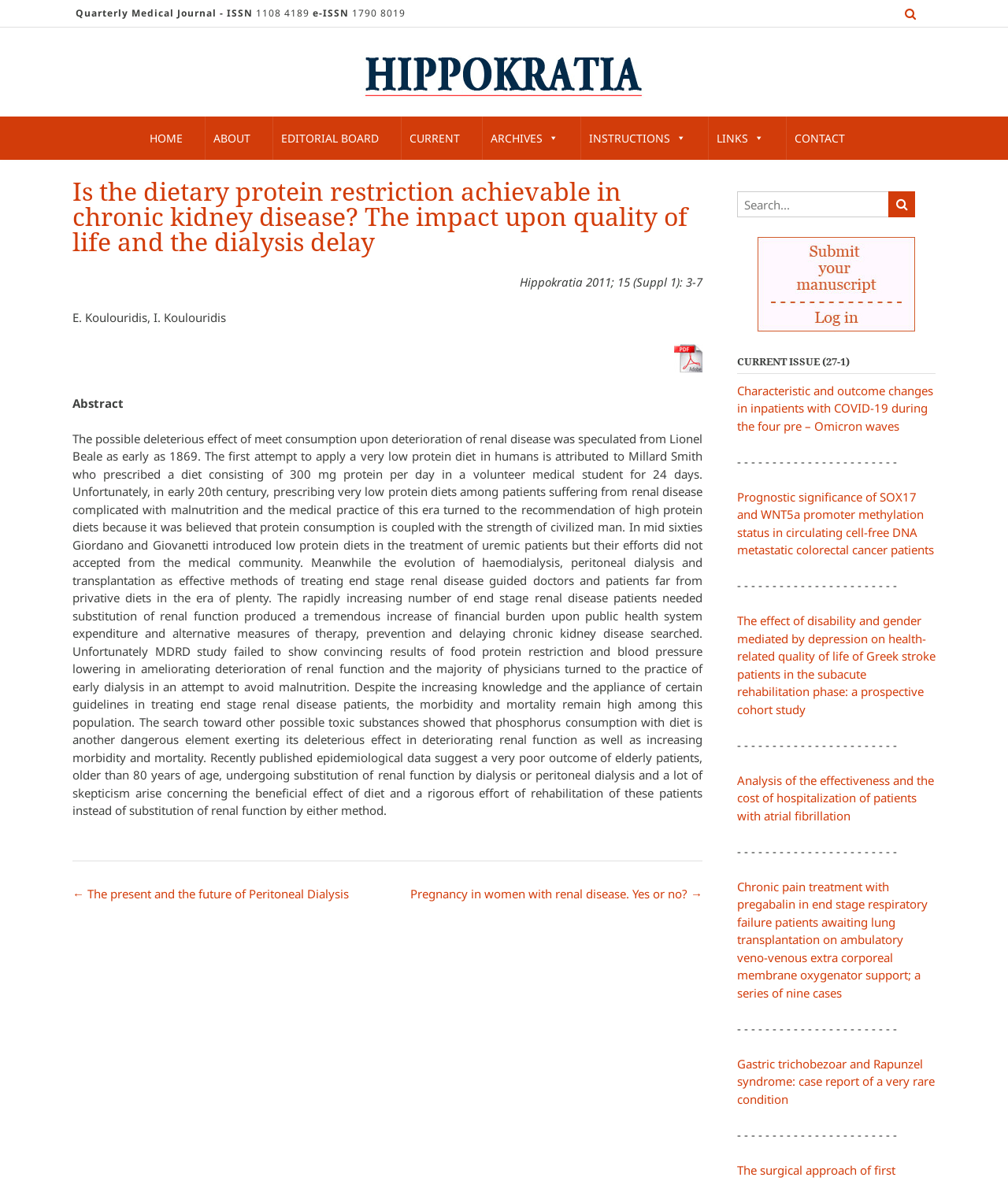How many links are there in the main menu?
Look at the image and respond to the question as thoroughly as possible.

I counted the number of links in the main menu by looking at the links 'HOME', 'ABOUT', 'EDITORIAL BOARD', 'CURRENT', 'ARCHIVES', 'INSTRUCTIONS', and 'CONTACT'. There are 7 links in total.